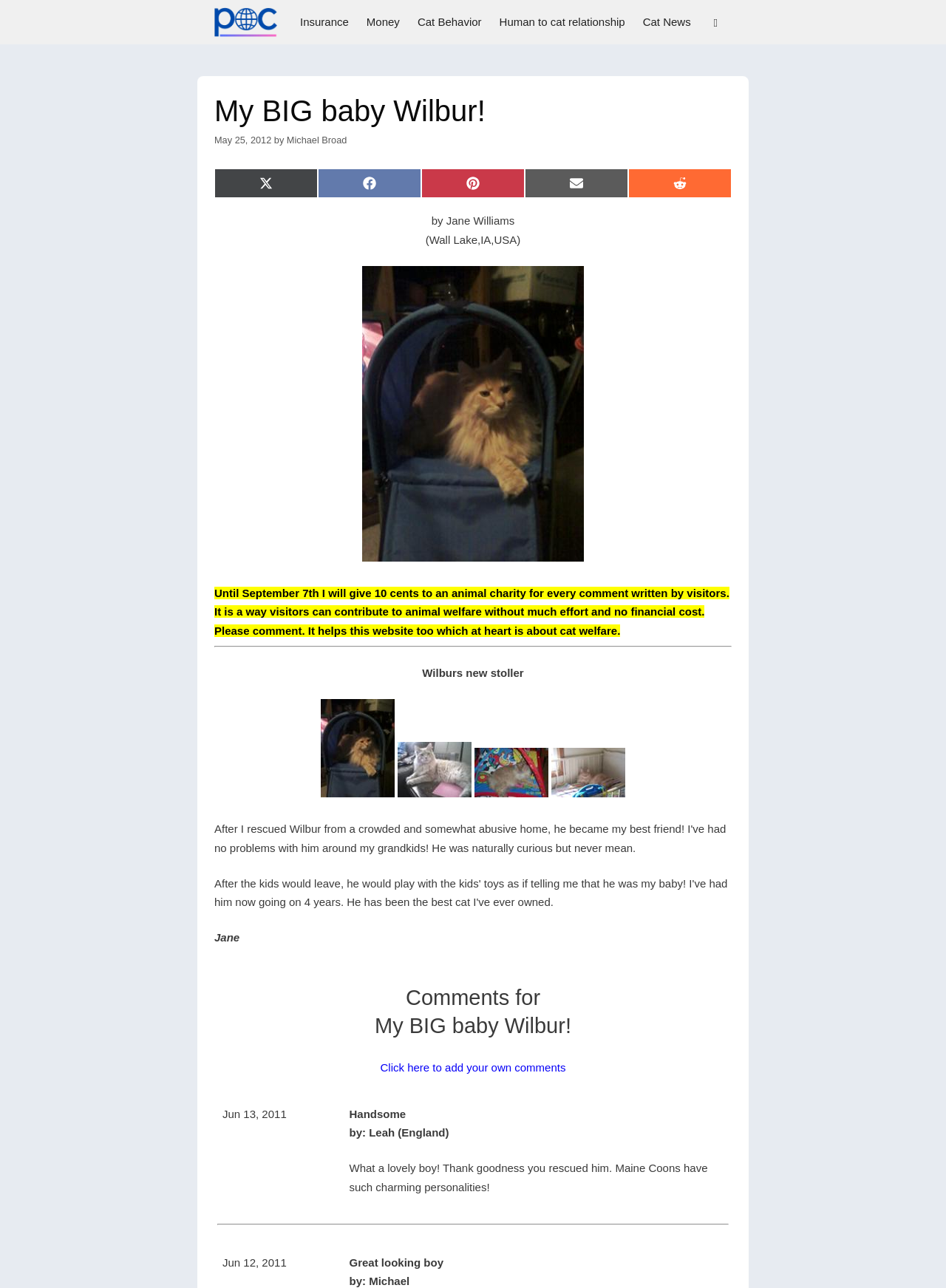What is the name of the cat?
Please provide a comprehensive answer to the question based on the webpage screenshot.

The name of the cat can be found in the heading 'My BIG baby Wilbur!' and also in the image captions and link texts throughout the webpage.